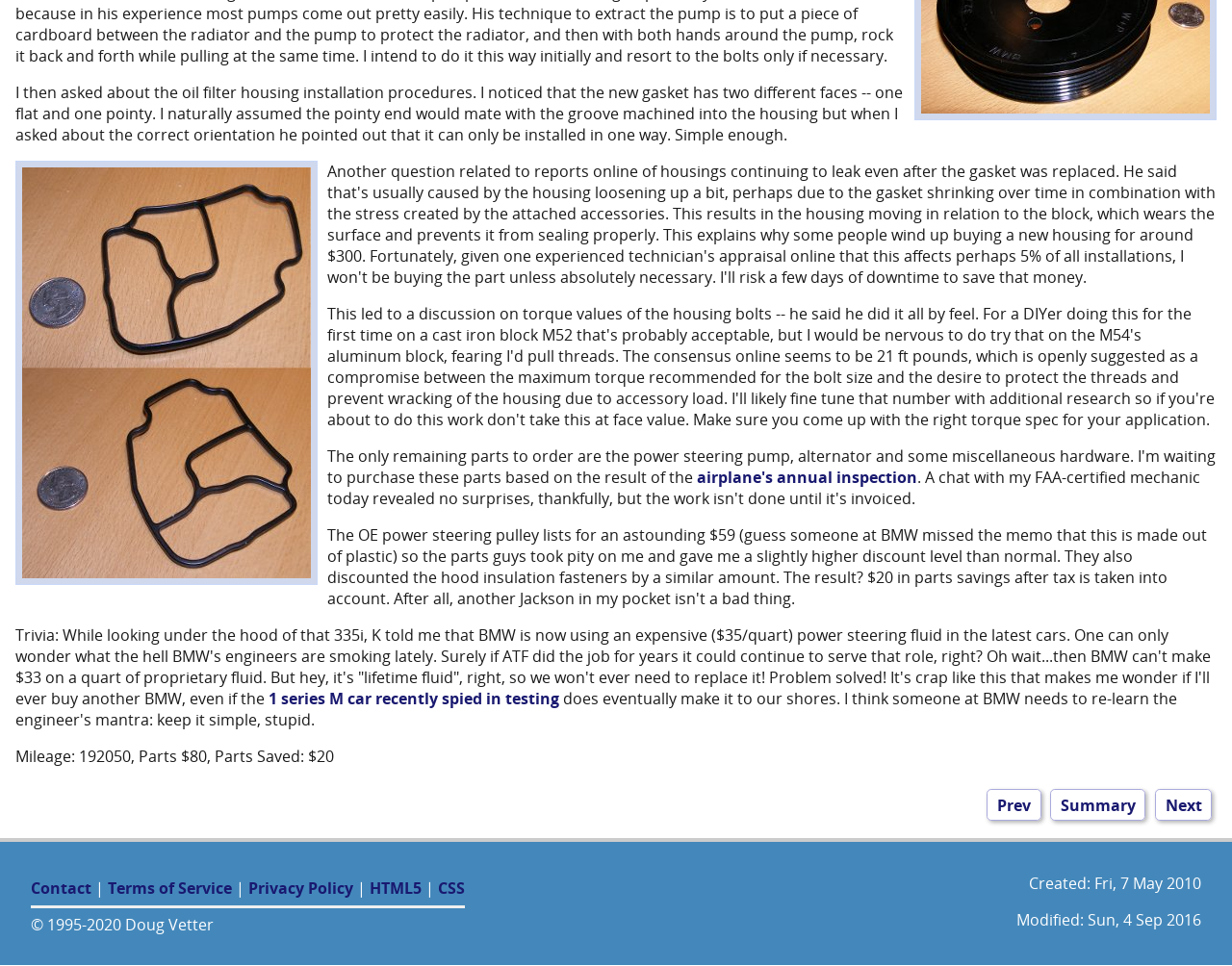Locate the bounding box of the UI element with the following description: "HTML5".

[0.3, 0.909, 0.342, 0.931]